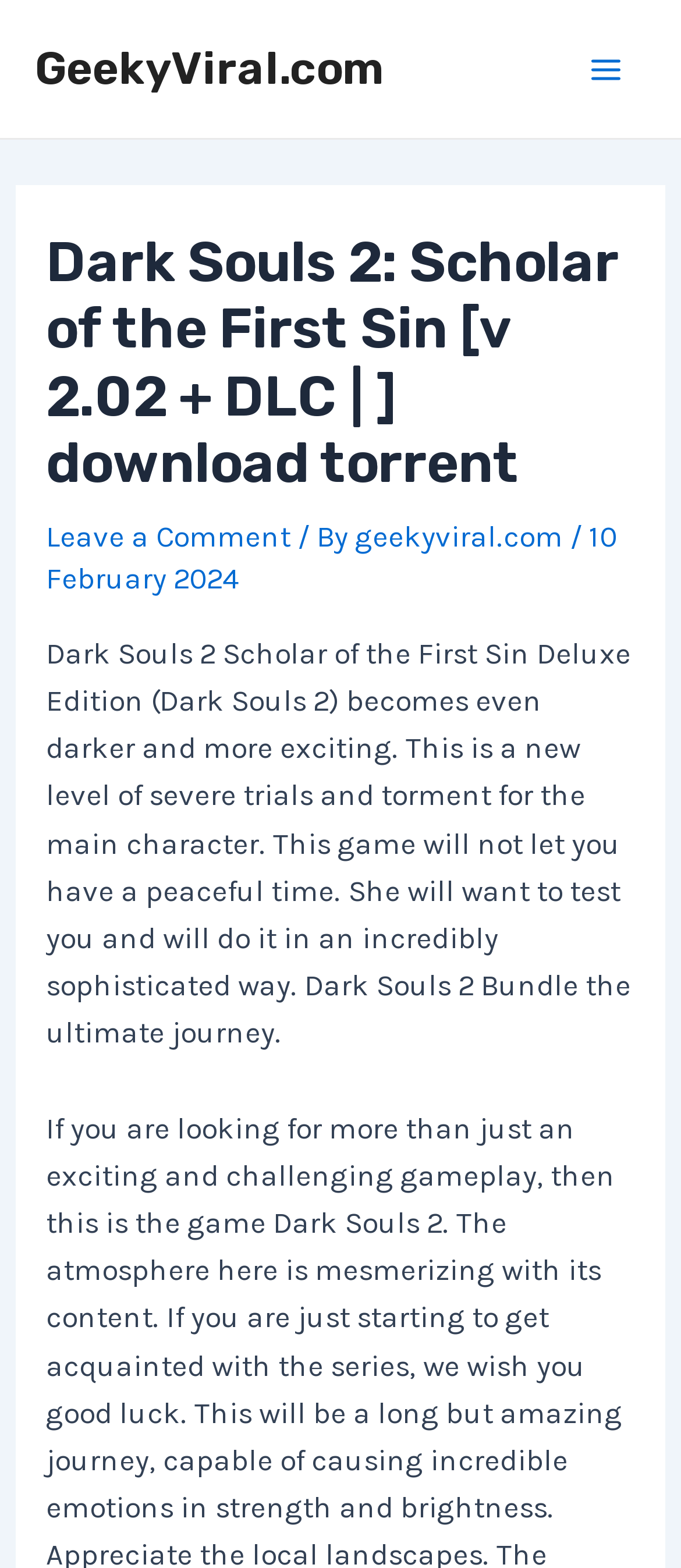Give a comprehensive overview of the webpage, including key elements.

The webpage is about downloading the Dark Souls 2: Scholar of the First Sin game with its DLC. At the top-left corner, there is a link to the website "GeekyViral.com". On the top-right corner, there is a button labeled "Main Menu". 

Below the button, there is an image, and to the left of the image, there is a header section. The header section contains a heading that displays the title of the game, "Dark Souls 2: Scholar of the First Sin [v 2.02 + DLC | ] download torrent". Under the heading, there are three elements aligned horizontally: a link to "Leave a Comment", a static text "/ By", and a link to "geekyviral.com". 

To the right of these elements, there is a static text displaying the date "10 February 2024". Below the header section, there is a paragraph of text that describes the game, stating that it will provide a challenging experience for the player.